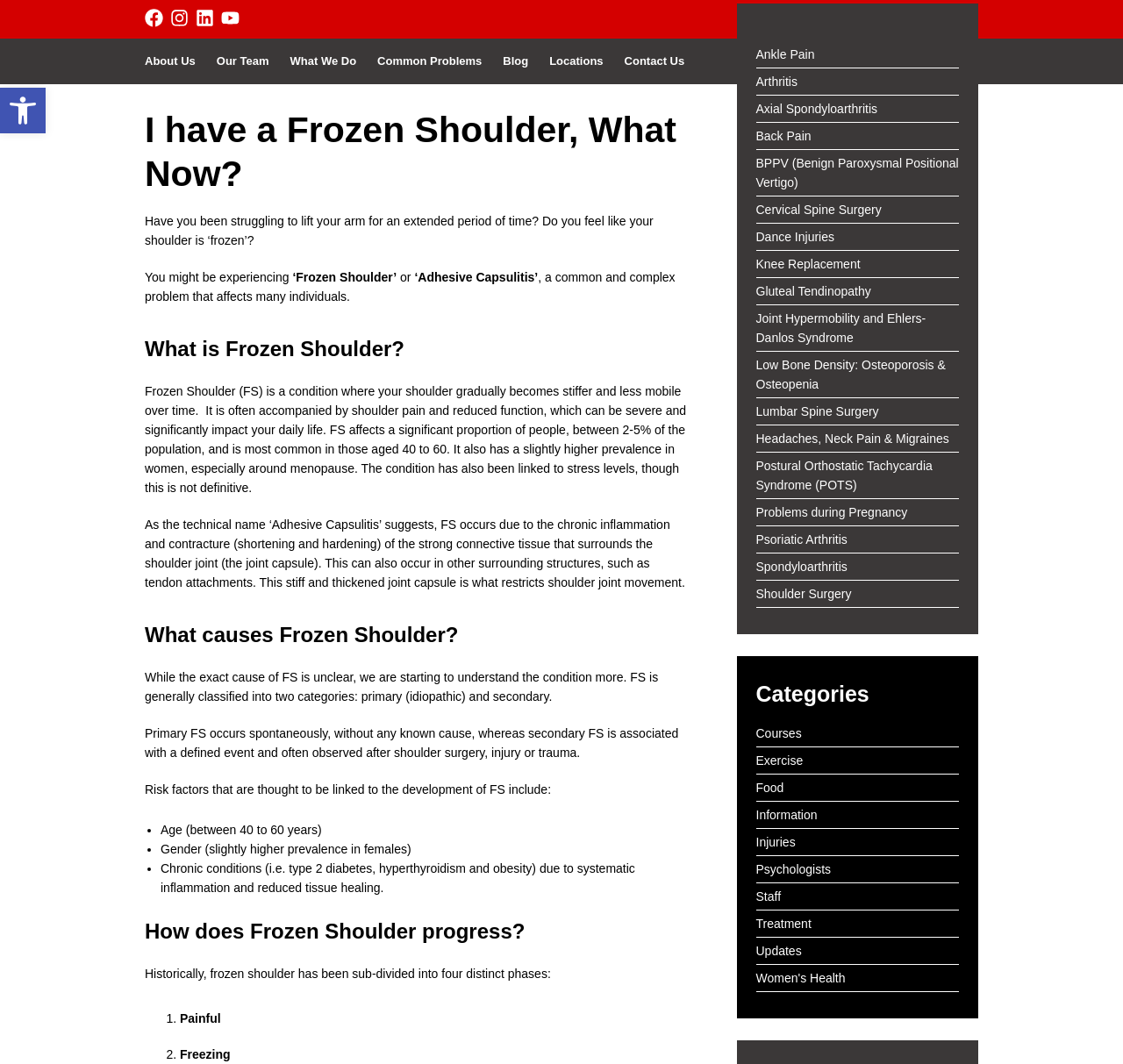Identify the bounding box coordinates for the element you need to click to achieve the following task: "Click on the 'Contact Us' link". The coordinates must be four float values ranging from 0 to 1, formatted as [left, top, right, bottom].

[0.547, 0.036, 0.61, 0.079]